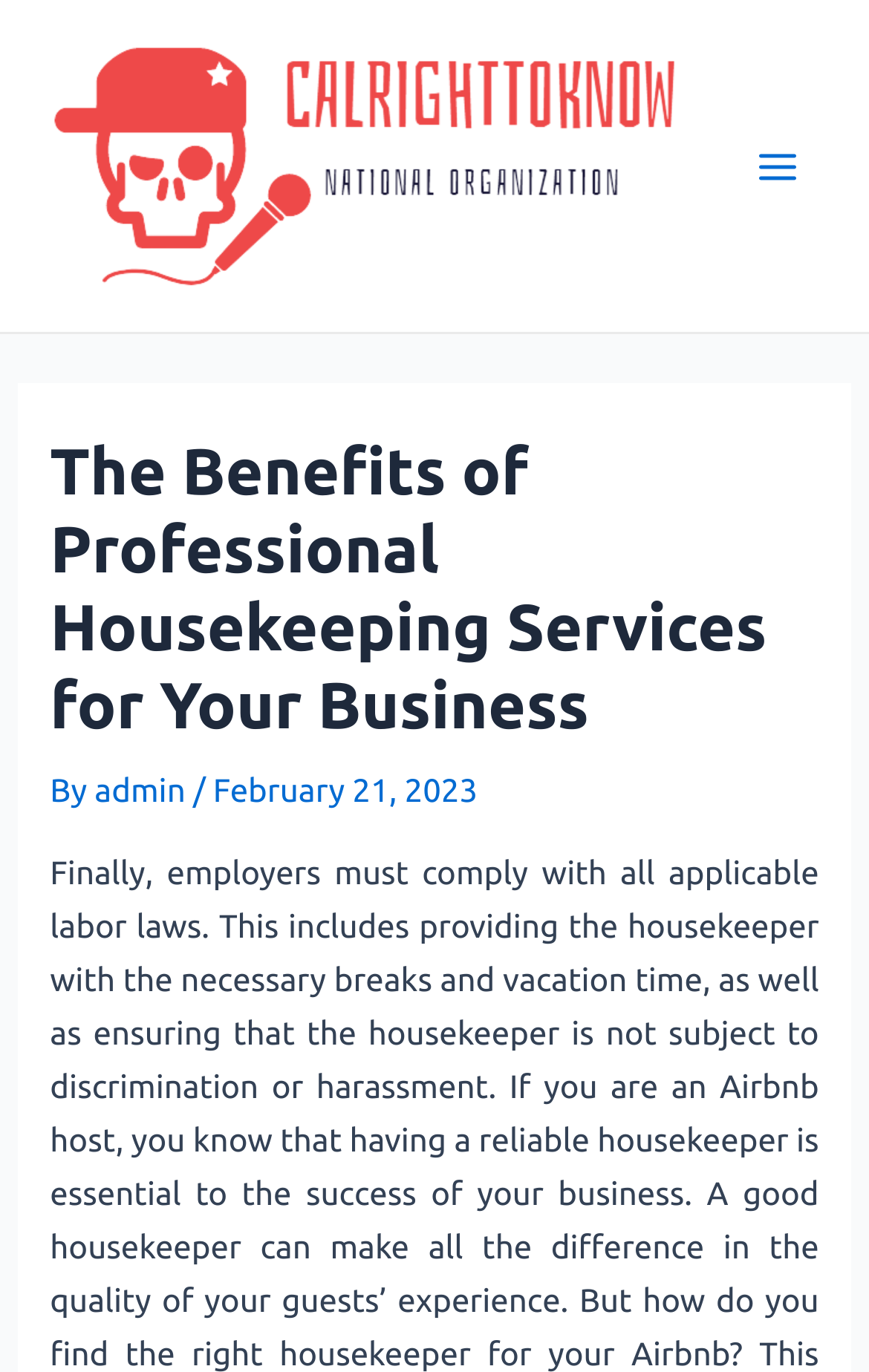Who is the author of the article?
From the image, provide a succinct answer in one word or a short phrase.

admin